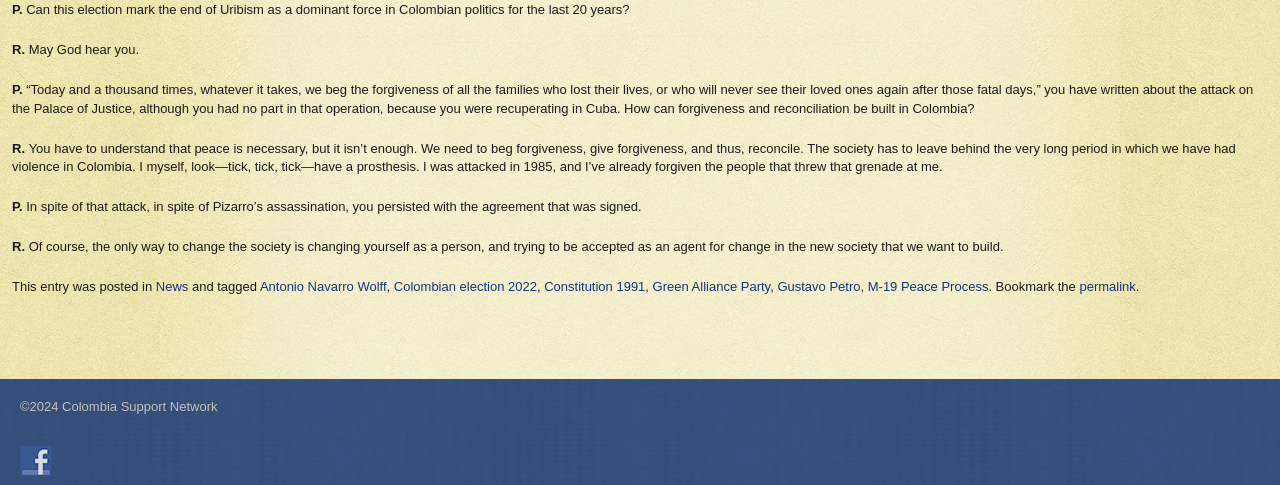Use a single word or phrase to respond to the question:
What is the purpose of the article?

To discuss Colombian politics